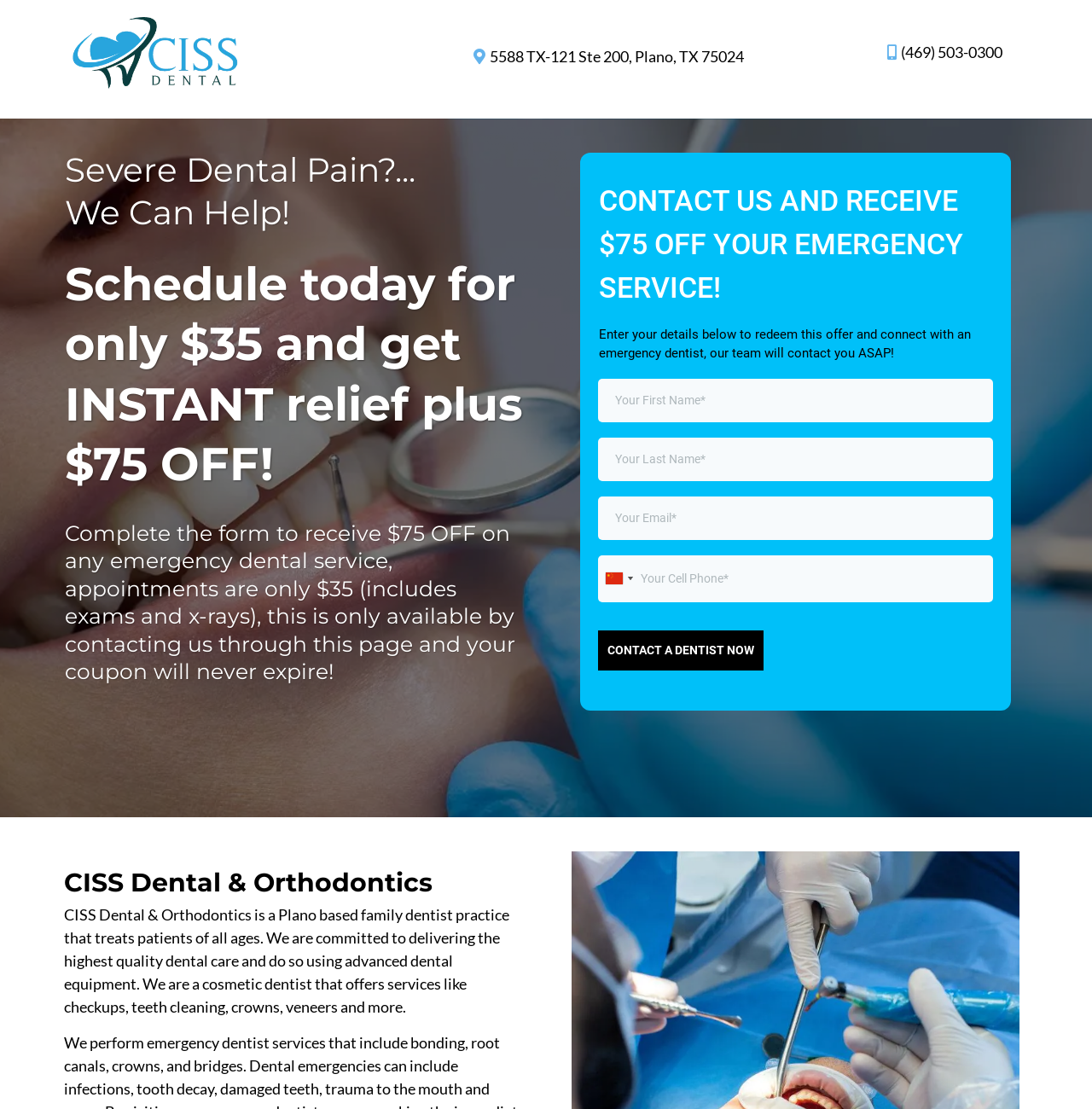Provide the bounding box coordinates for the area that should be clicked to complete the instruction: "Click the CONTACT A DENTIST NOW button".

[0.548, 0.568, 0.699, 0.605]